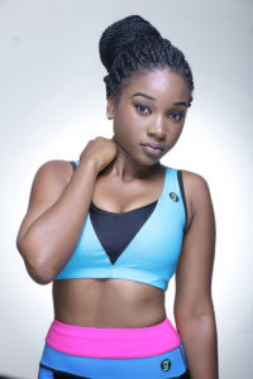What is the color of the waistband on the leggings?
Deliver a detailed and extensive answer to the question.

According to the image description, the high-waisted leggings feature a bright pink waistband, which adds to the overall sporty and energetic fashion style of the young woman.